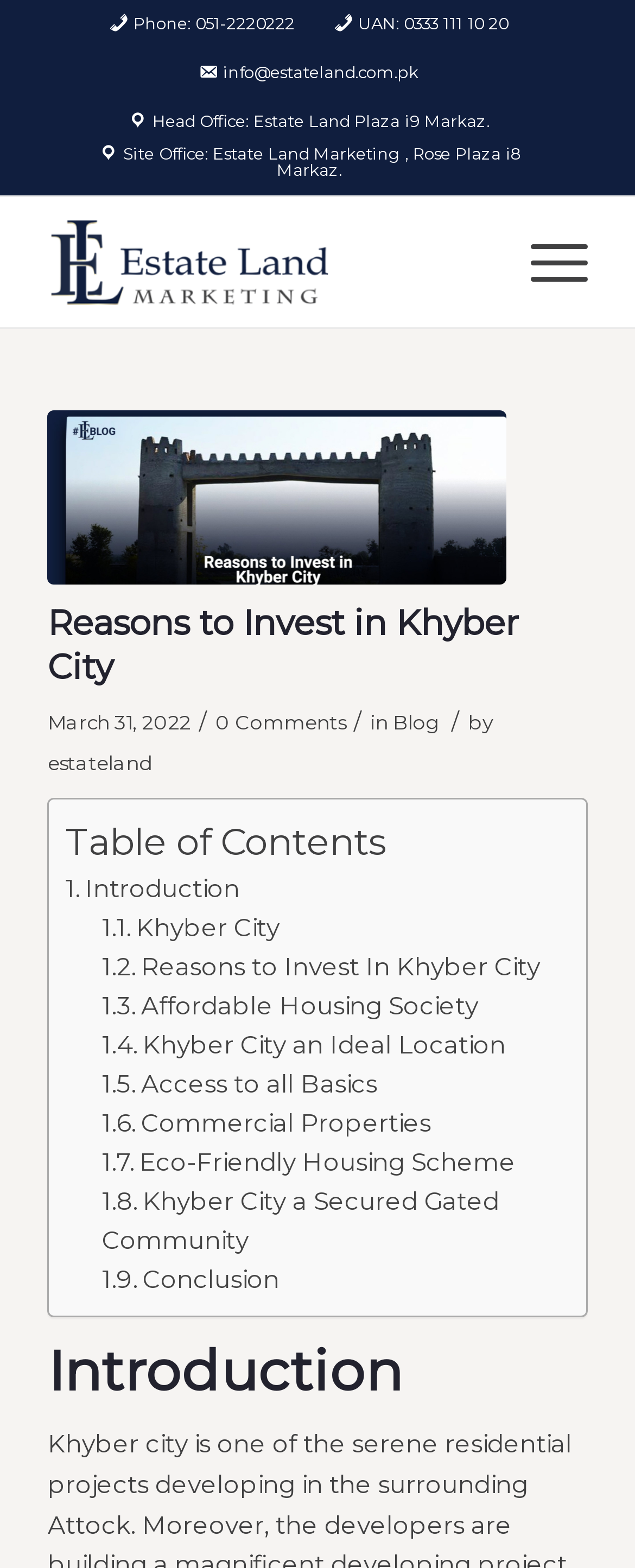Give an extensive and precise description of the webpage.

The webpage appears to be a blog post or article about Khyber City, a residential project in Attock. At the top of the page, there is a section with contact information, including a phone number, UAN, email address, and two office addresses. Below this section, there is a logo image of Estate Land Marketing, which is also a link.

To the right of the logo, there is a menu link. Below the menu link, there is a large heading that reads "Reasons to Invest in Khyber City" with an associated image. This heading is followed by a subheading with the date "March 31, 2022", and links to comments and categories.

The main content of the page is organized into a table of contents with links to different sections, including "Introduction", "Khyber City", "Reasons to Invest In Khyber City", and several others. Each section link is listed vertically, with the introduction section being the first.

The page also has a heading "Introduction" at the bottom, which suggests that the main content of the page starts from there. Overall, the webpage appears to be a detailed article or blog post about Khyber City, with a focus on its features and benefits.